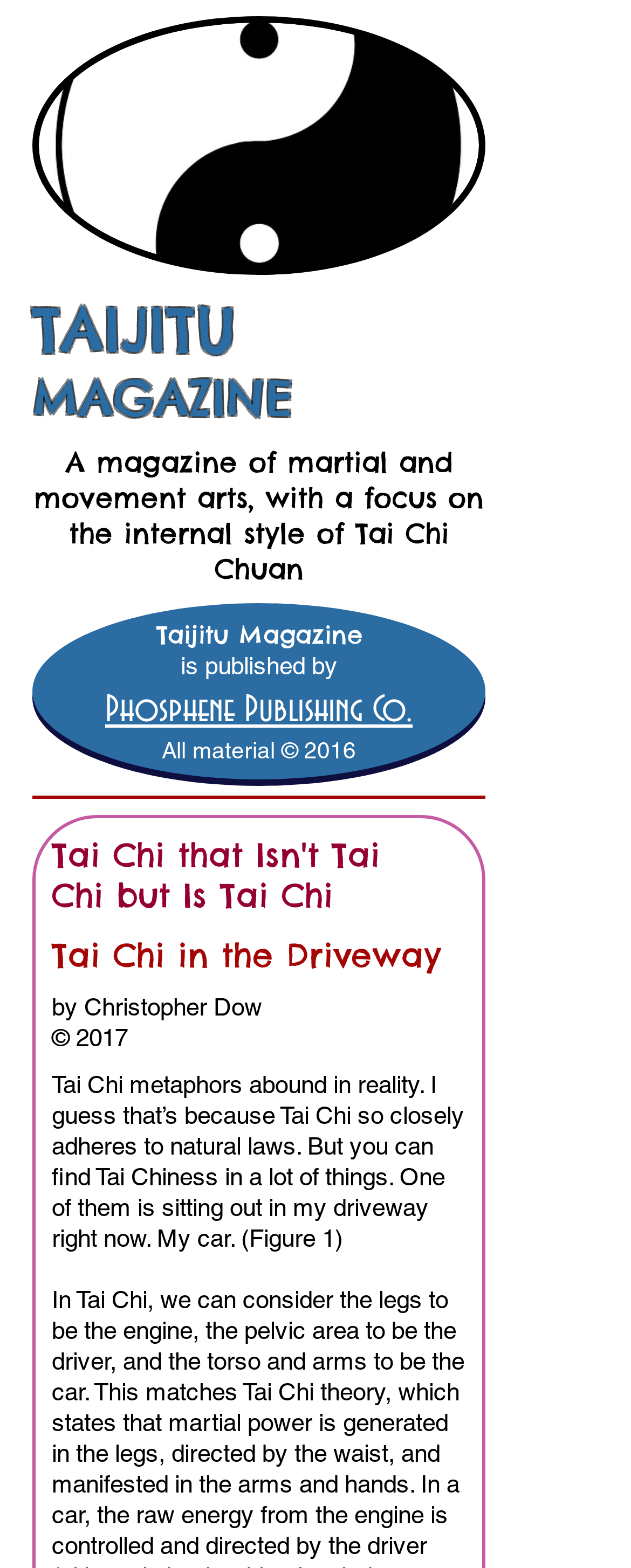Locate the bounding box of the UI element defined by this description: "Isn't". The coordinates should be given as four float numbers between 0 and 1, formatted as [left, top, right, bottom].

[0.405, 0.532, 0.526, 0.558]